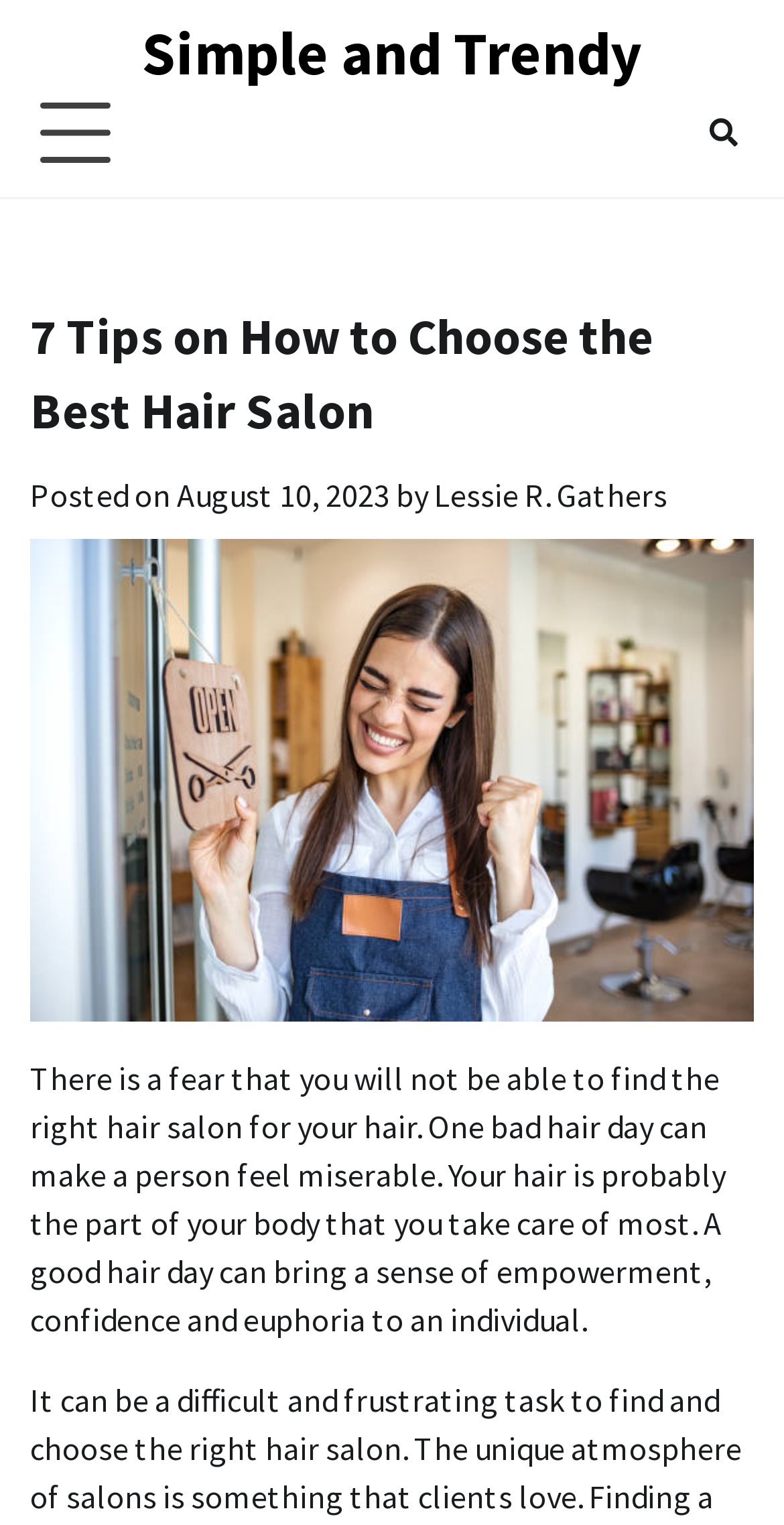Please give a one-word or short phrase response to the following question: 
When was the article posted?

August 10, 2023